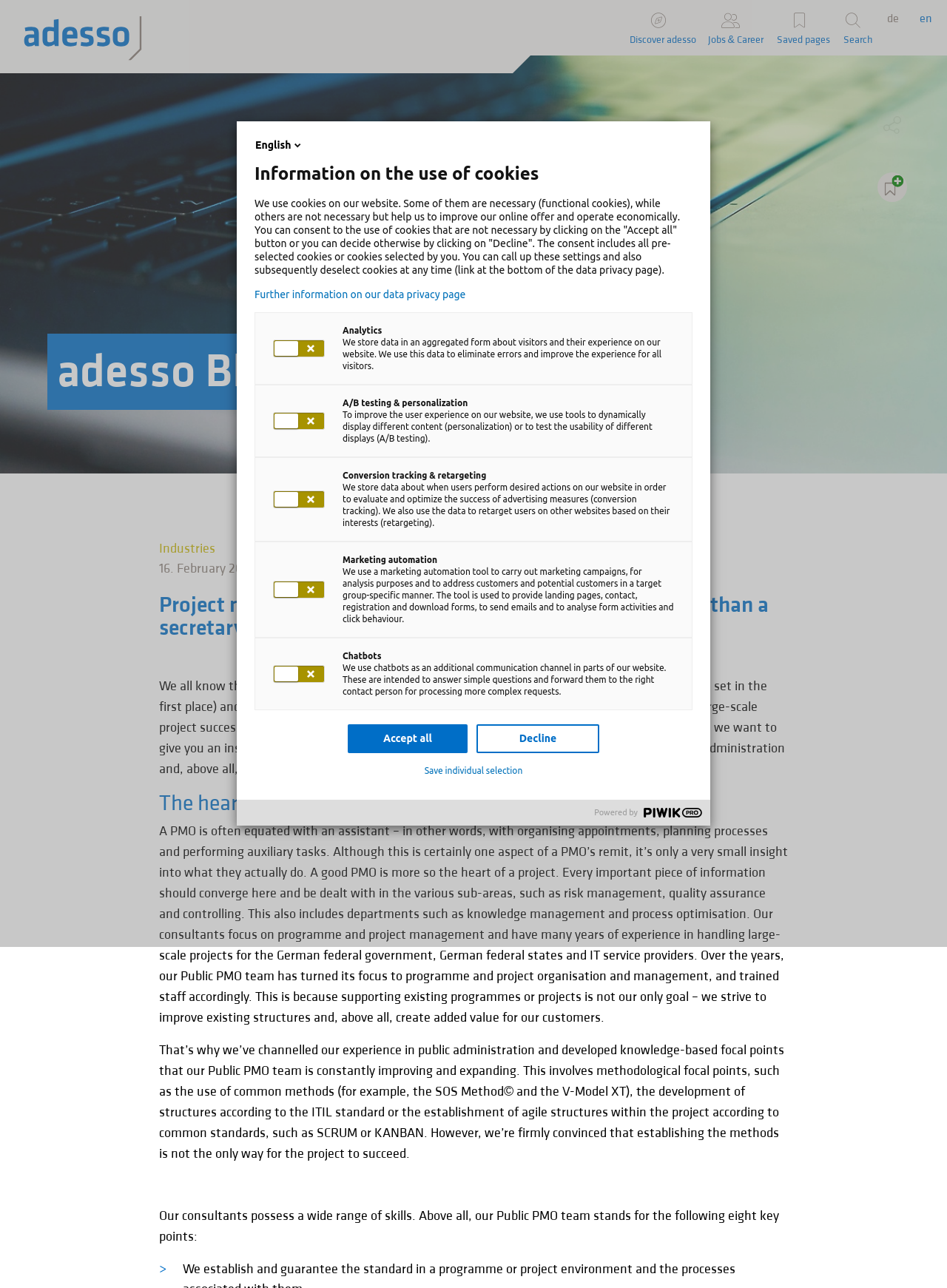Can you find the bounding box coordinates for the element to click on to achieve the instruction: "View the 'Popular Posts' tab"?

None